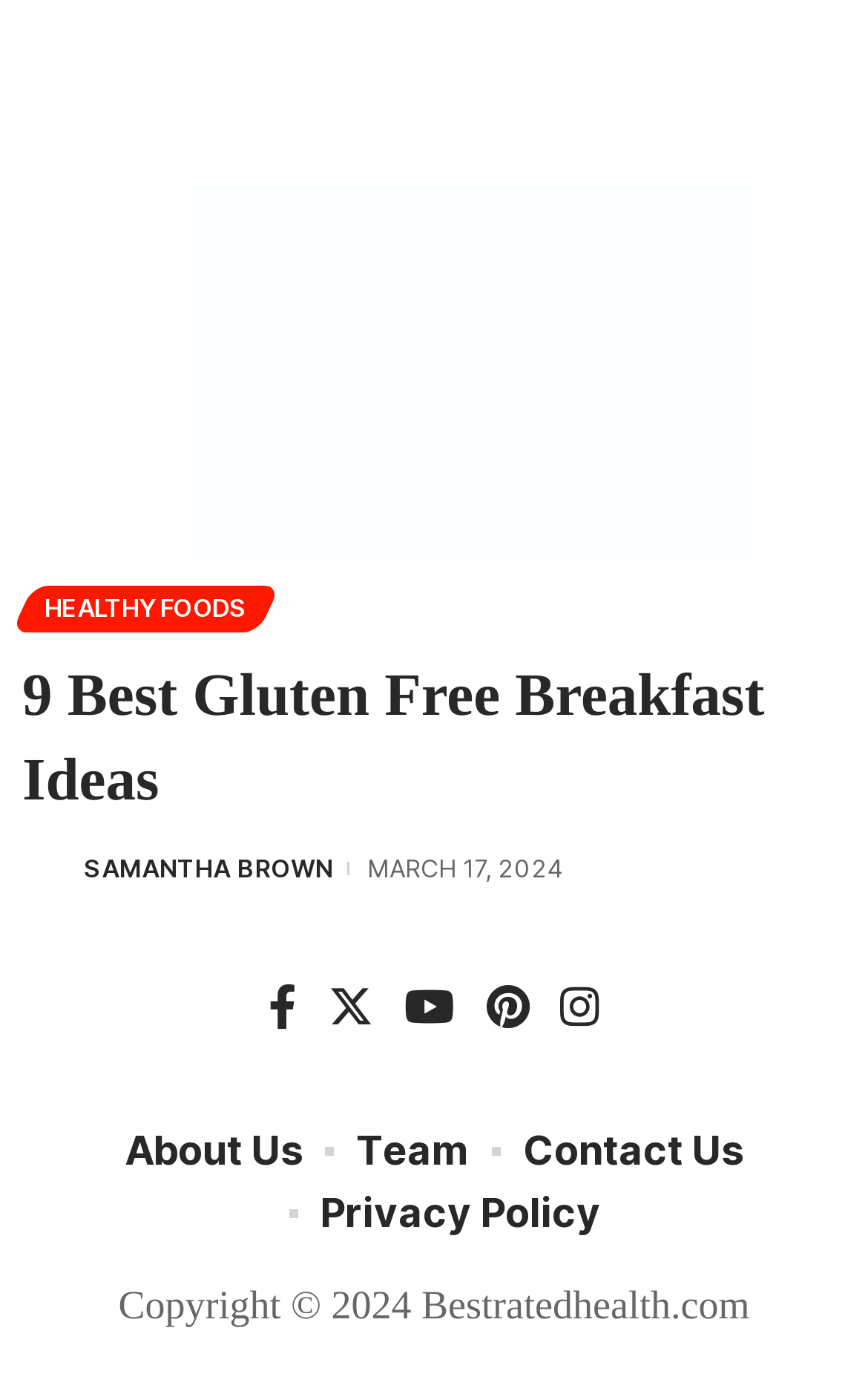Who is the author of the article?
Using the picture, provide a one-word or short phrase answer.

Samantha Brown